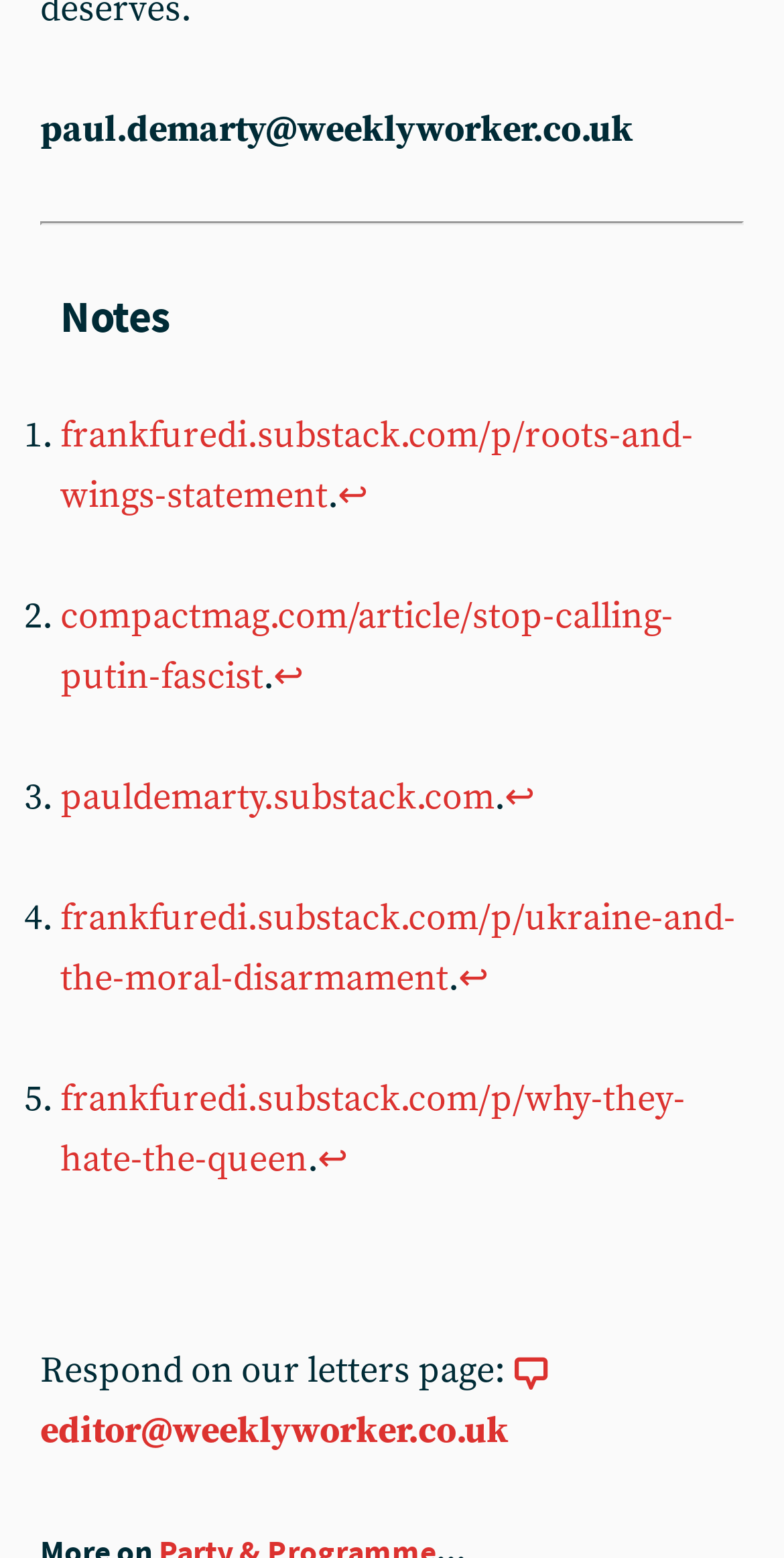Find the bounding box coordinates for the area you need to click to carry out the instruction: "Click on the 'COMMENTS' link". The coordinates should be four float numbers between 0 and 1, indicated as [left, top, right, bottom].

None